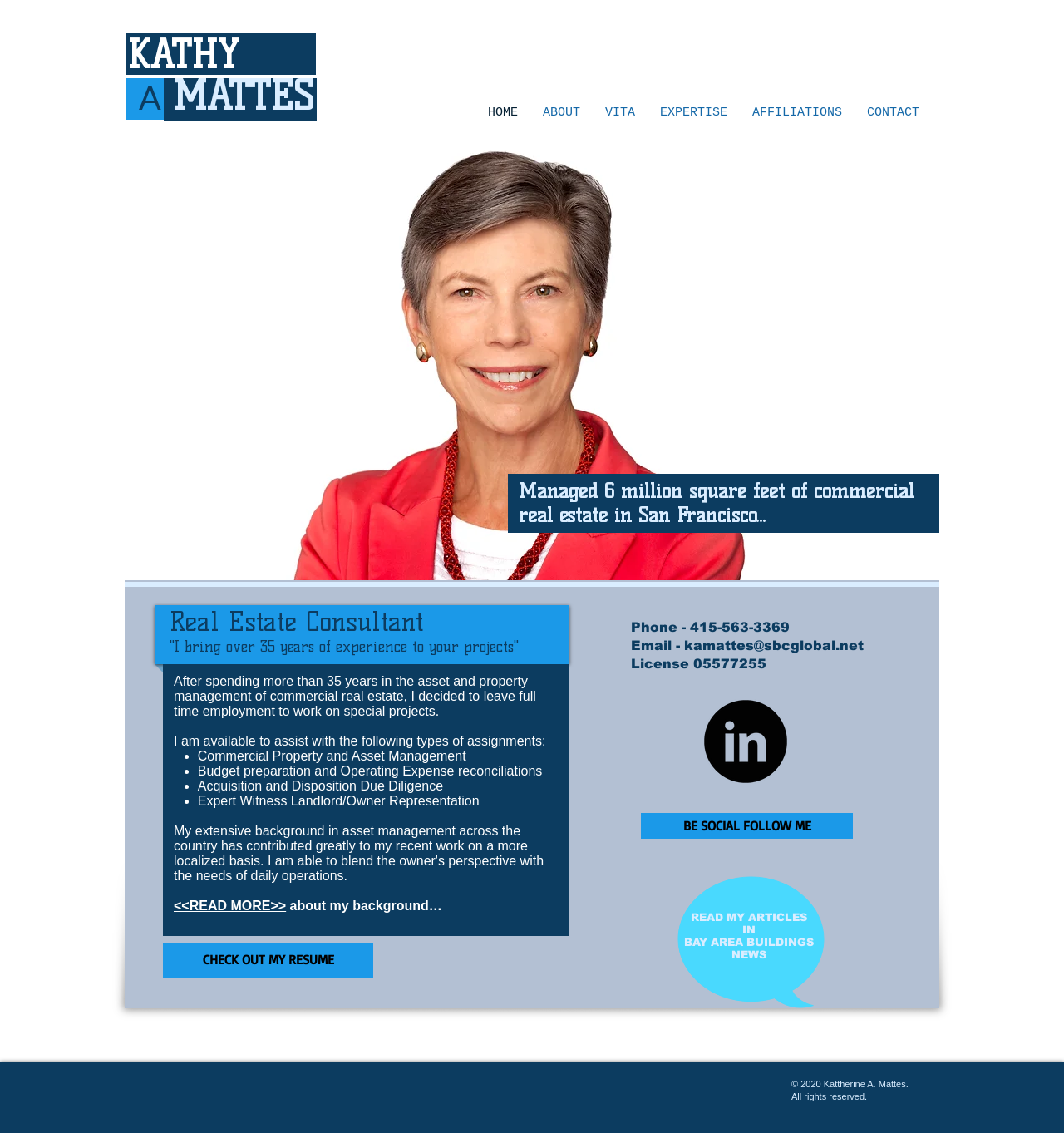Extract the bounding box coordinates of the UI element described: "BAY AREA BUILDINGS NEWS". Provide the coordinates in the format [left, top, right, bottom] with values ranging from 0 to 1.

[0.643, 0.826, 0.765, 0.848]